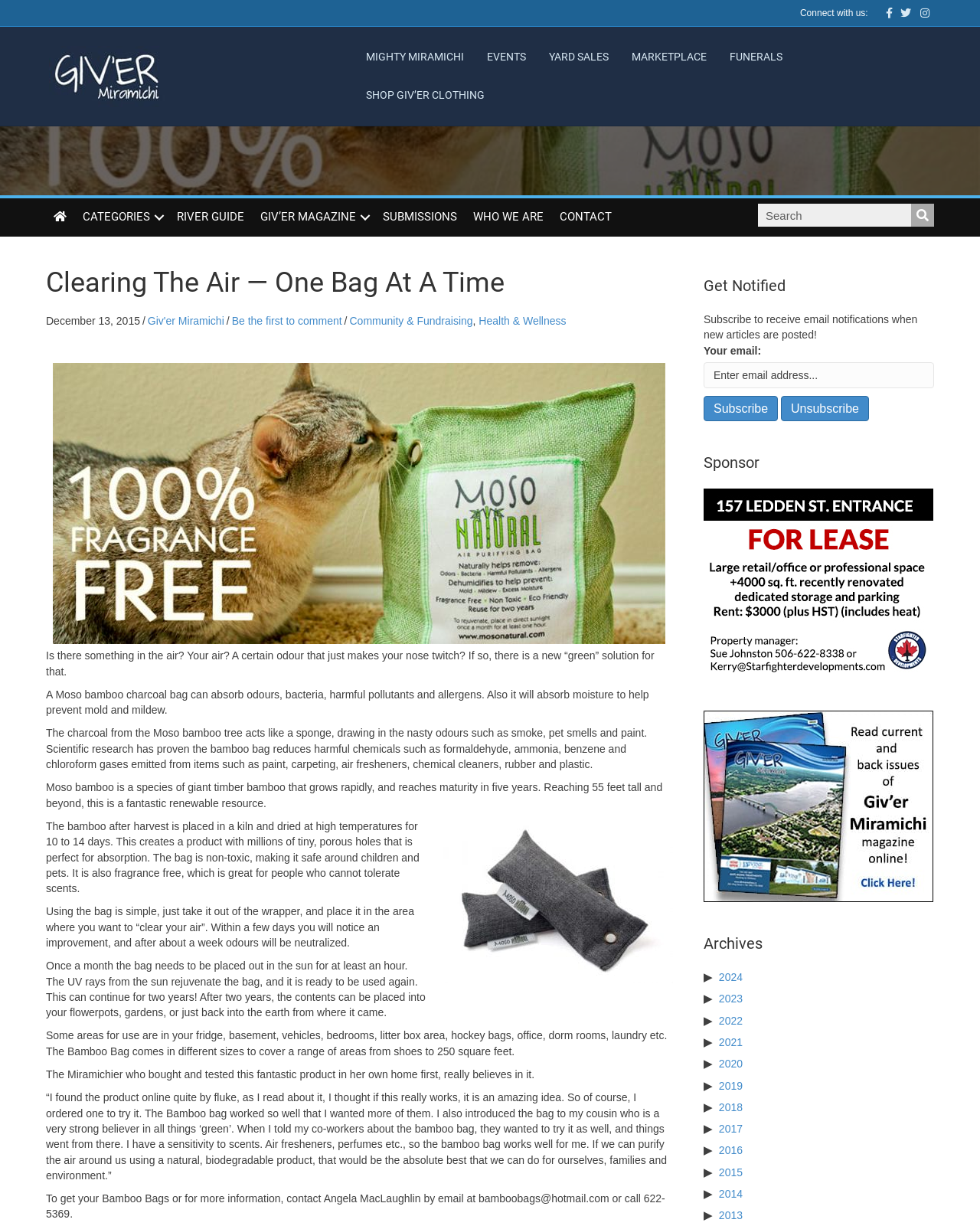Can you show the bounding box coordinates of the region to click on to complete the task described in the instruction: "Contact Angela MacLaughlin"?

[0.488, 0.973, 0.622, 0.983]